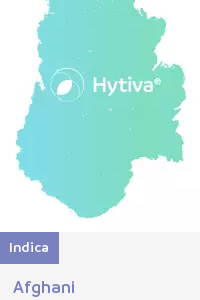What is the classification of the Afghani strain?
Please provide a comprehensive answer to the question based on the webpage screenshot.

The caption states that the word 'Indica' is displayed in a rich purple box, signifying the strain's classification, which means the Afghani strain is classified as Indica.